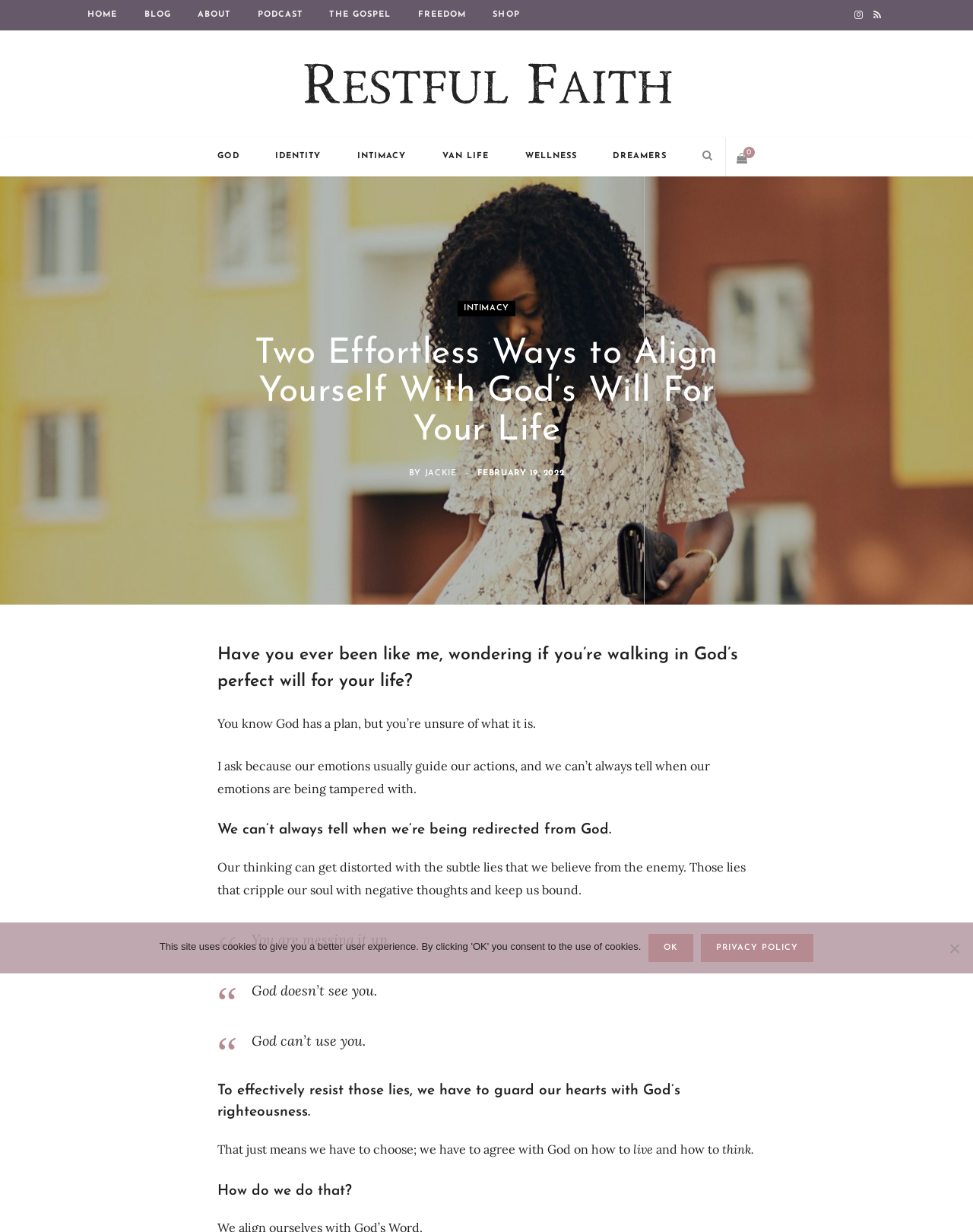Please specify the bounding box coordinates of the clickable section necessary to execute the following command: "Read the article by JACKIE".

[0.437, 0.381, 0.469, 0.388]